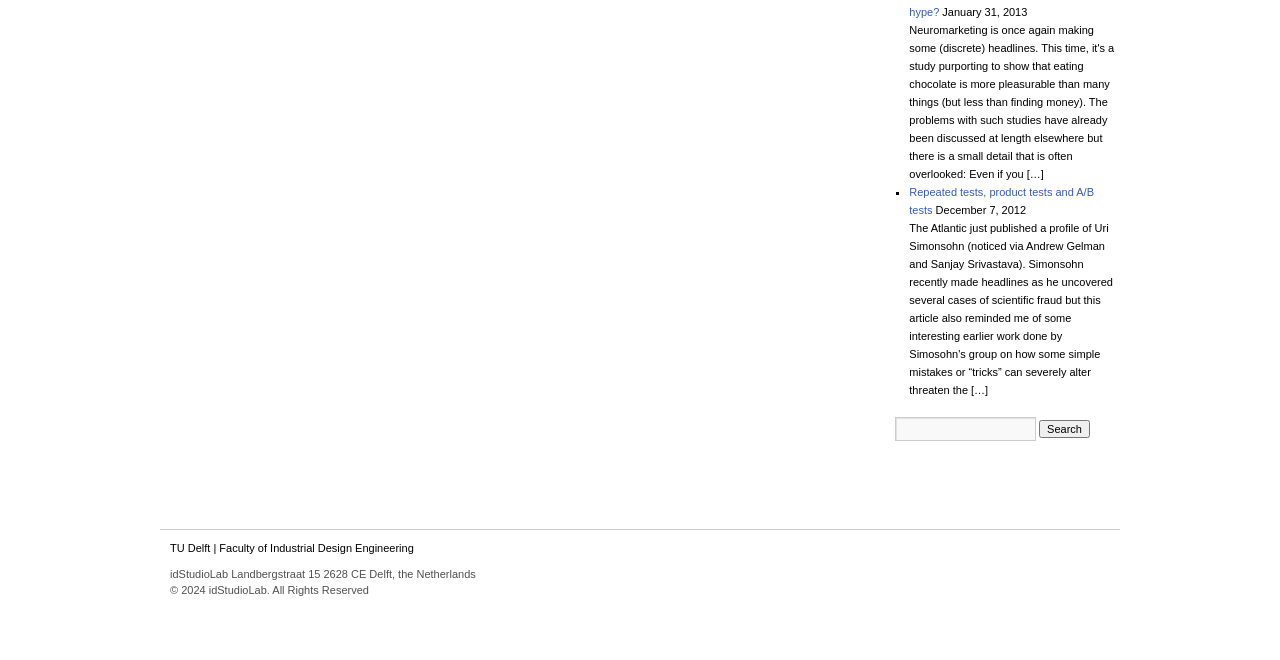Determine the bounding box for the UI element as described: "Faculty of Industrial Design Engineering". The coordinates should be represented as four float numbers between 0 and 1, formatted as [left, top, right, bottom].

[0.171, 0.821, 0.323, 0.839]